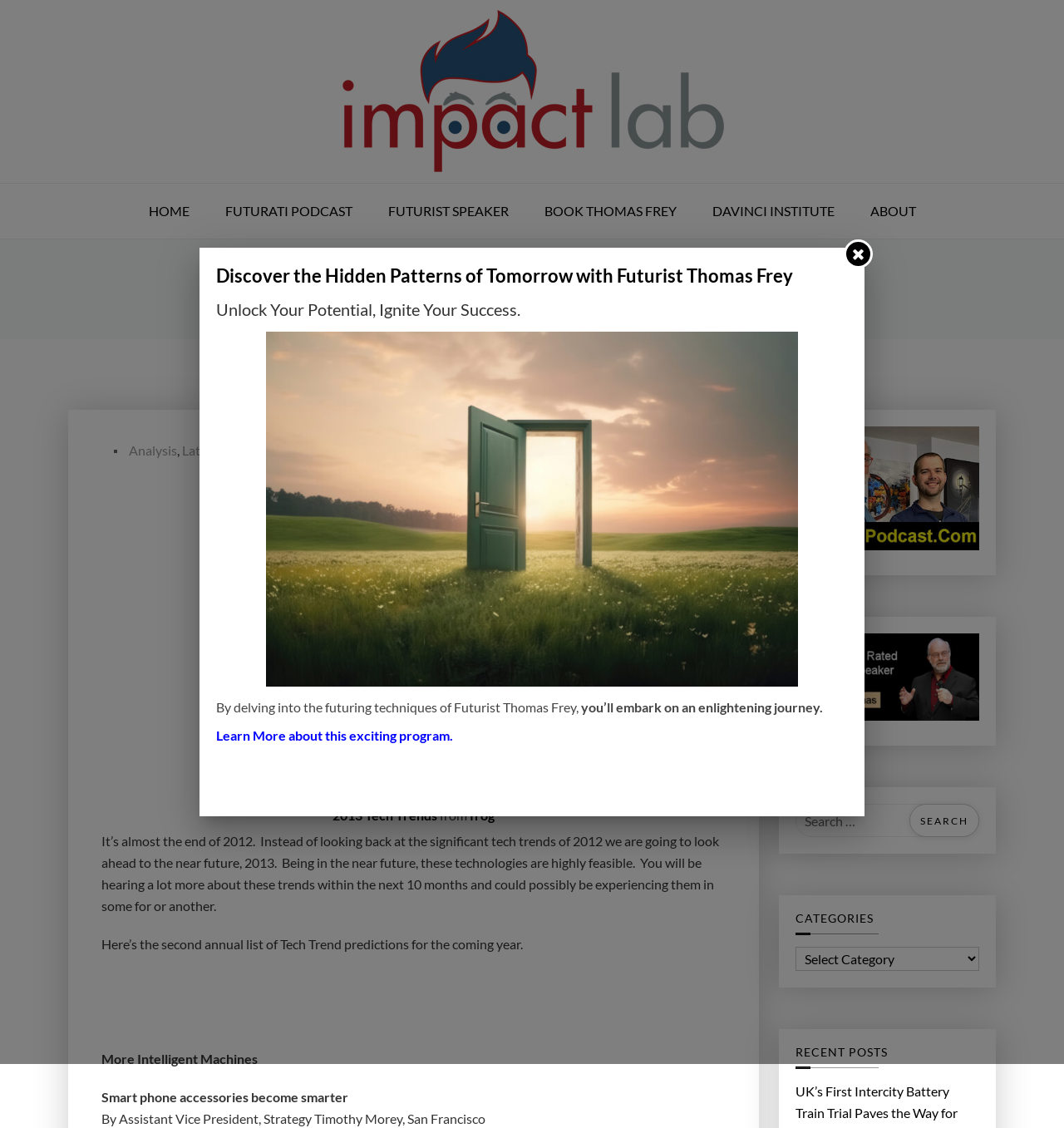Please locate the bounding box coordinates of the element that needs to be clicked to achieve the following instruction: "Learn more about the exciting program". The coordinates should be four float numbers between 0 and 1, i.e., [left, top, right, bottom].

[0.203, 0.645, 0.426, 0.659]